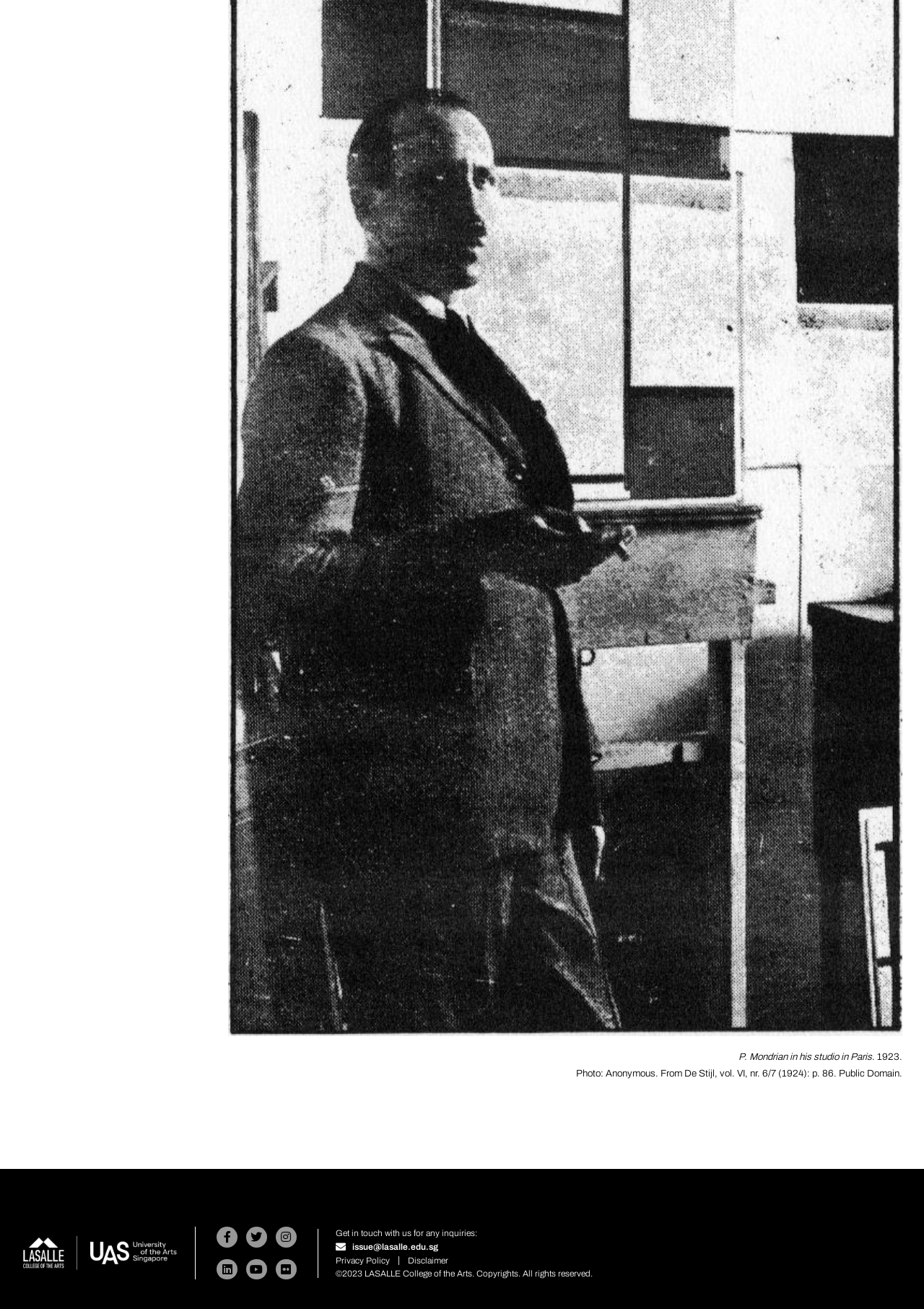Please determine the bounding box coordinates of the clickable area required to carry out the following instruction: "Watch videos on Youtube". The coordinates must be four float numbers between 0 and 1, represented as [left, top, right, bottom].

[0.266, 0.962, 0.289, 0.978]